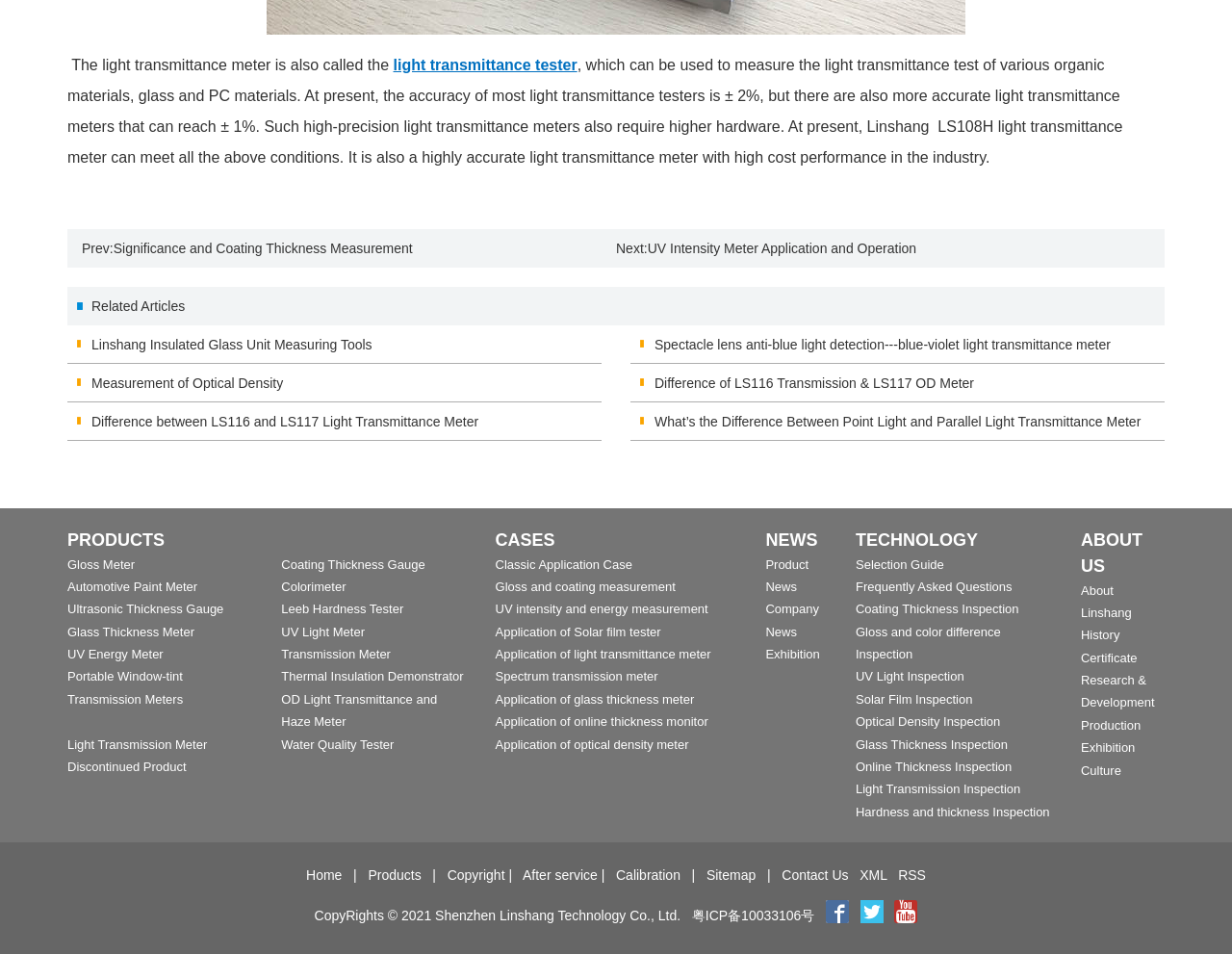Based on the image, give a detailed response to the question: How many links are there in the 'CASES' section?

In the 'CASES' section, there are 9 links listed, including 'Classic Application Case', 'Gloss and coating measurement', and 'Application of light transmittance meter'.